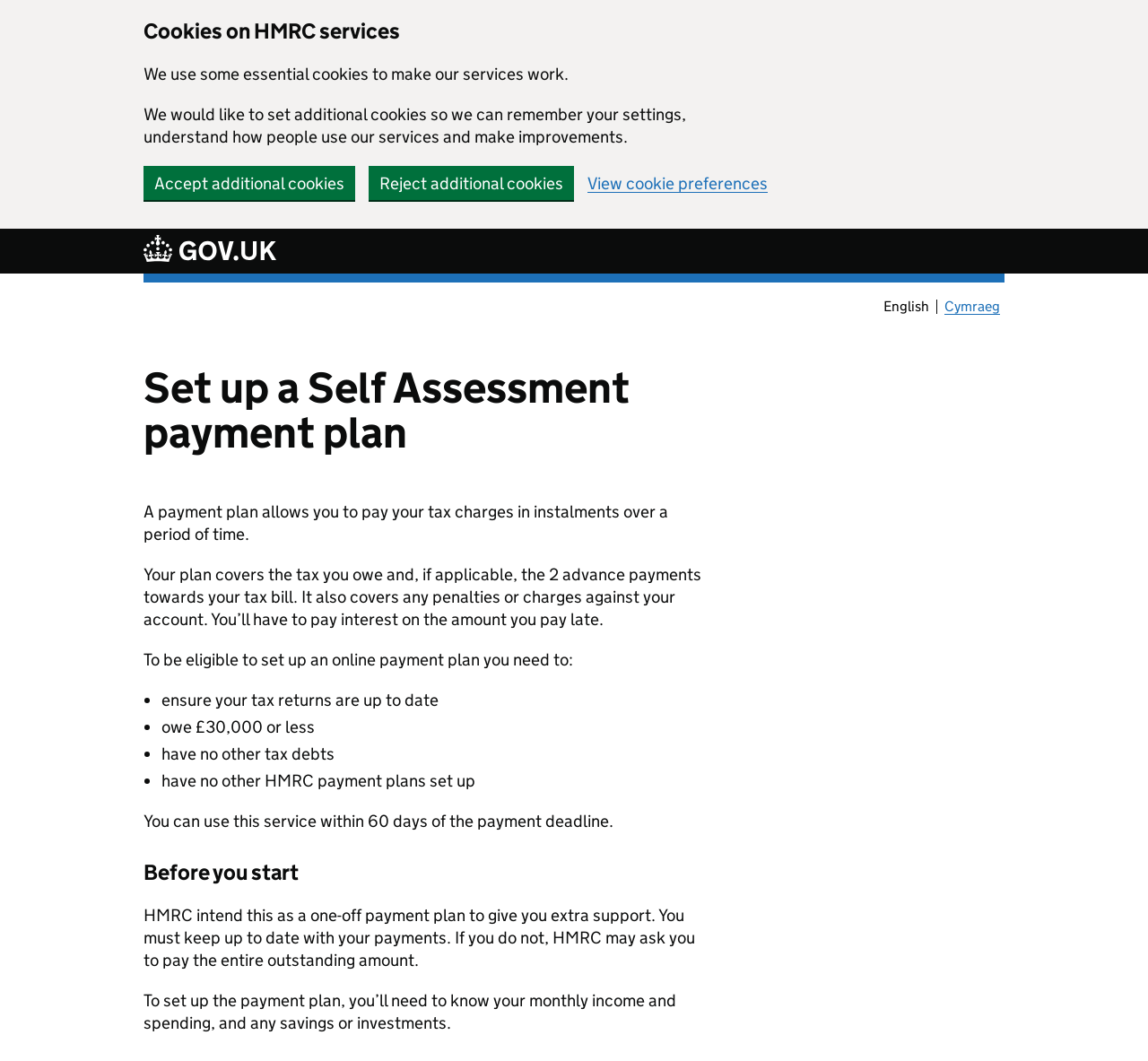What happens if you don't keep up with your payments?
Make sure to answer the question with a detailed and comprehensive explanation.

According to the webpage, if you do not keep up to date with your payments, HMRC may ask you to pay the entire outstanding amount, indicating that the payment plan is intended as a one-off support.